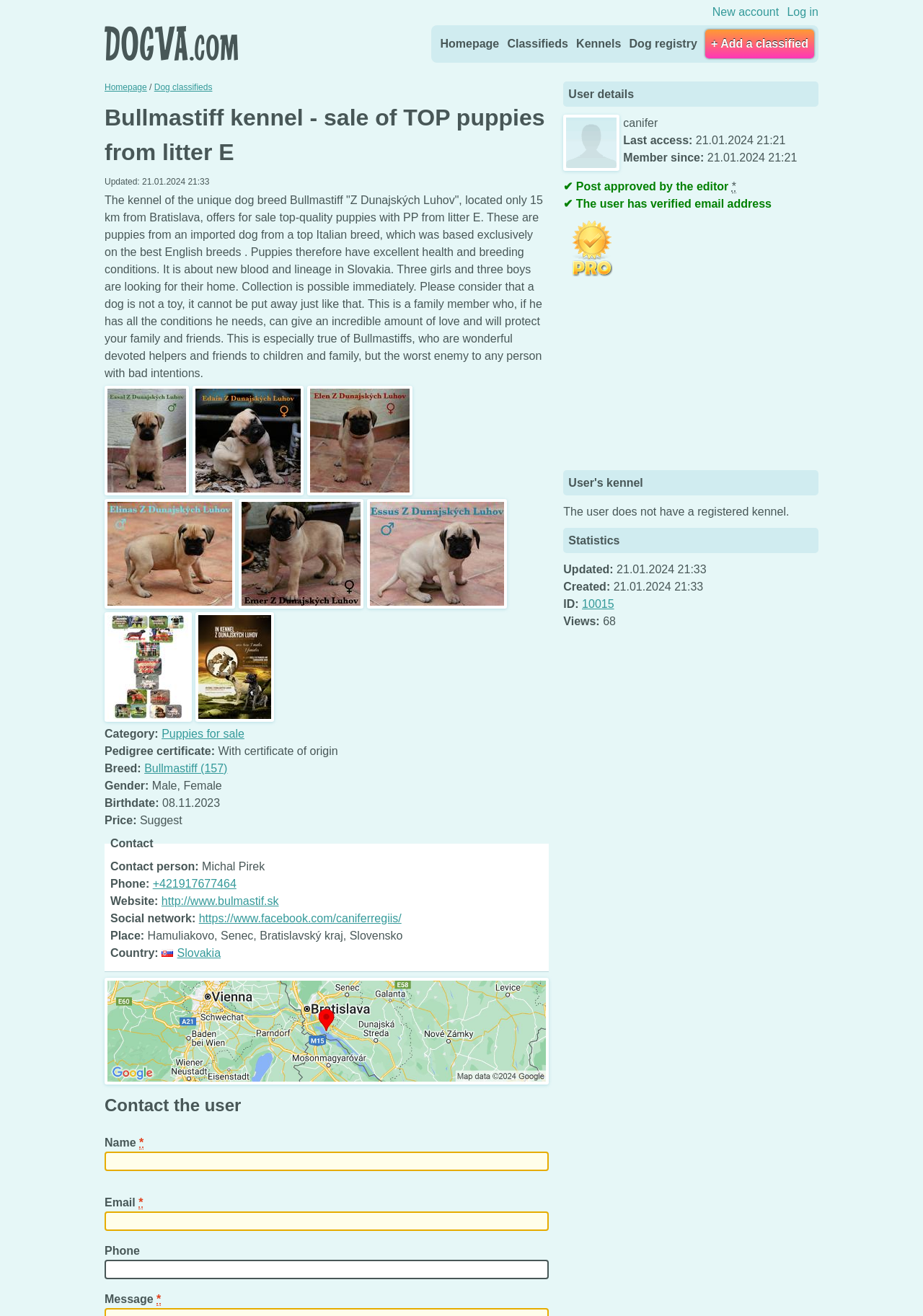Locate the bounding box coordinates of the element you need to click to accomplish the task described by this instruction: "Click on 'Log in'".

[0.853, 0.005, 0.887, 0.014]